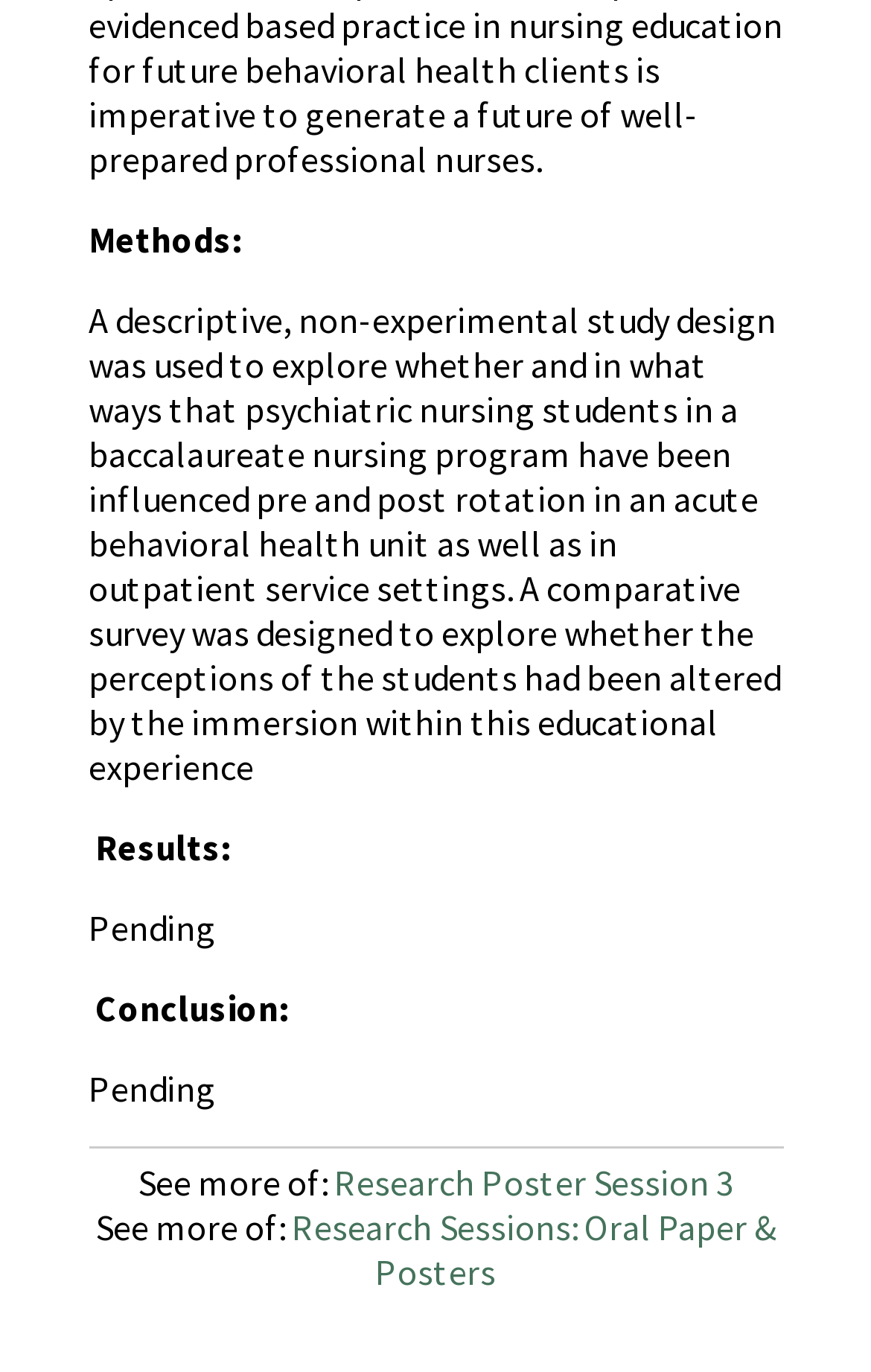What is the title of the research session?
Refer to the screenshot and answer in one word or phrase.

Research Poster Session 3